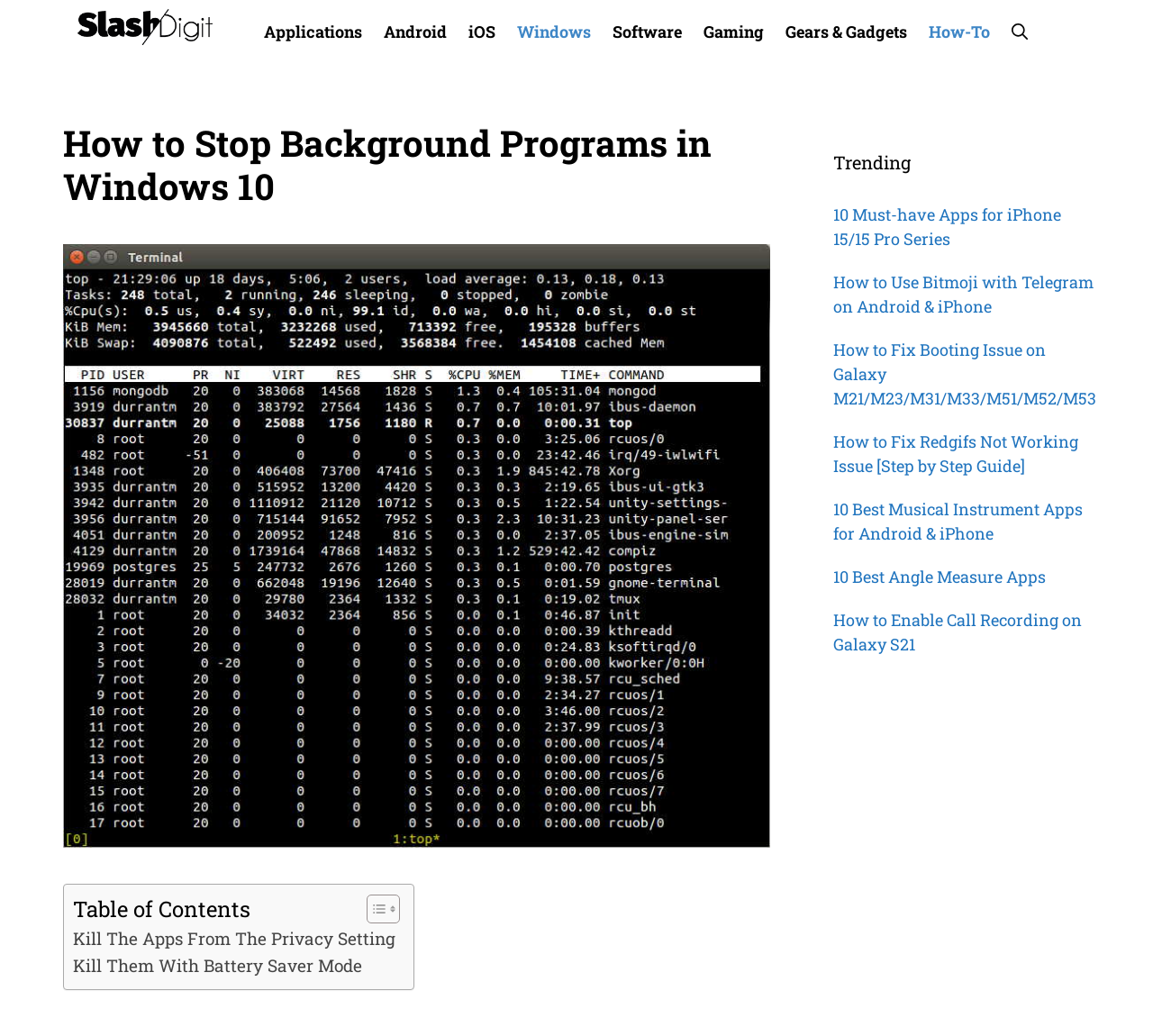With reference to the screenshot, provide a detailed response to the question below:
What is the purpose of the 'Toggle Table of Content' button?

The 'Toggle Table of Content' button is located next to the 'Table of Contents' heading, and it is used to show or hide the table of contents of the article. When clicked, it will toggle the visibility of the table of contents.